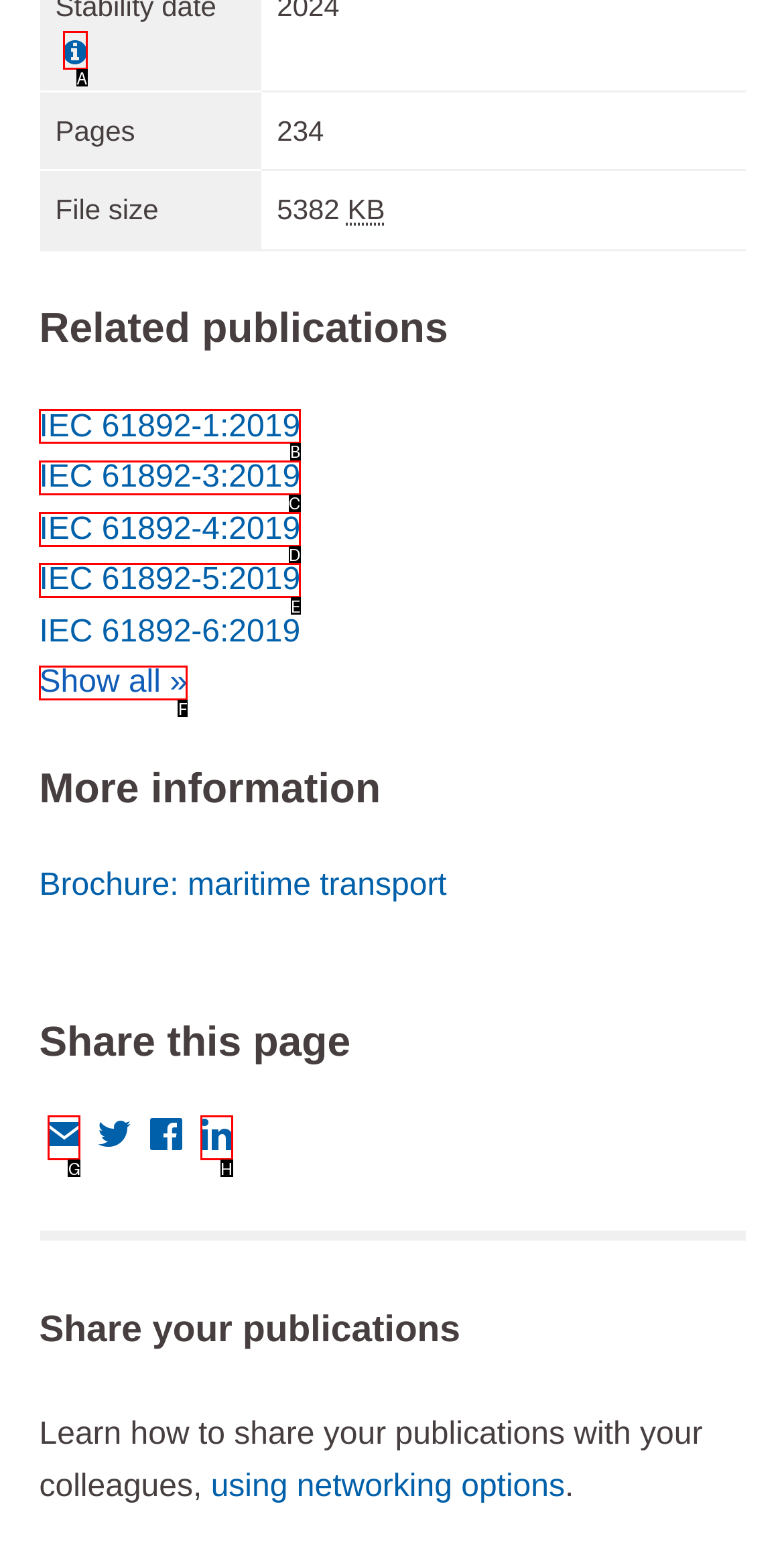Tell me which option I should click to complete the following task: Click on the 'Show all »' link
Answer with the option's letter from the given choices directly.

F